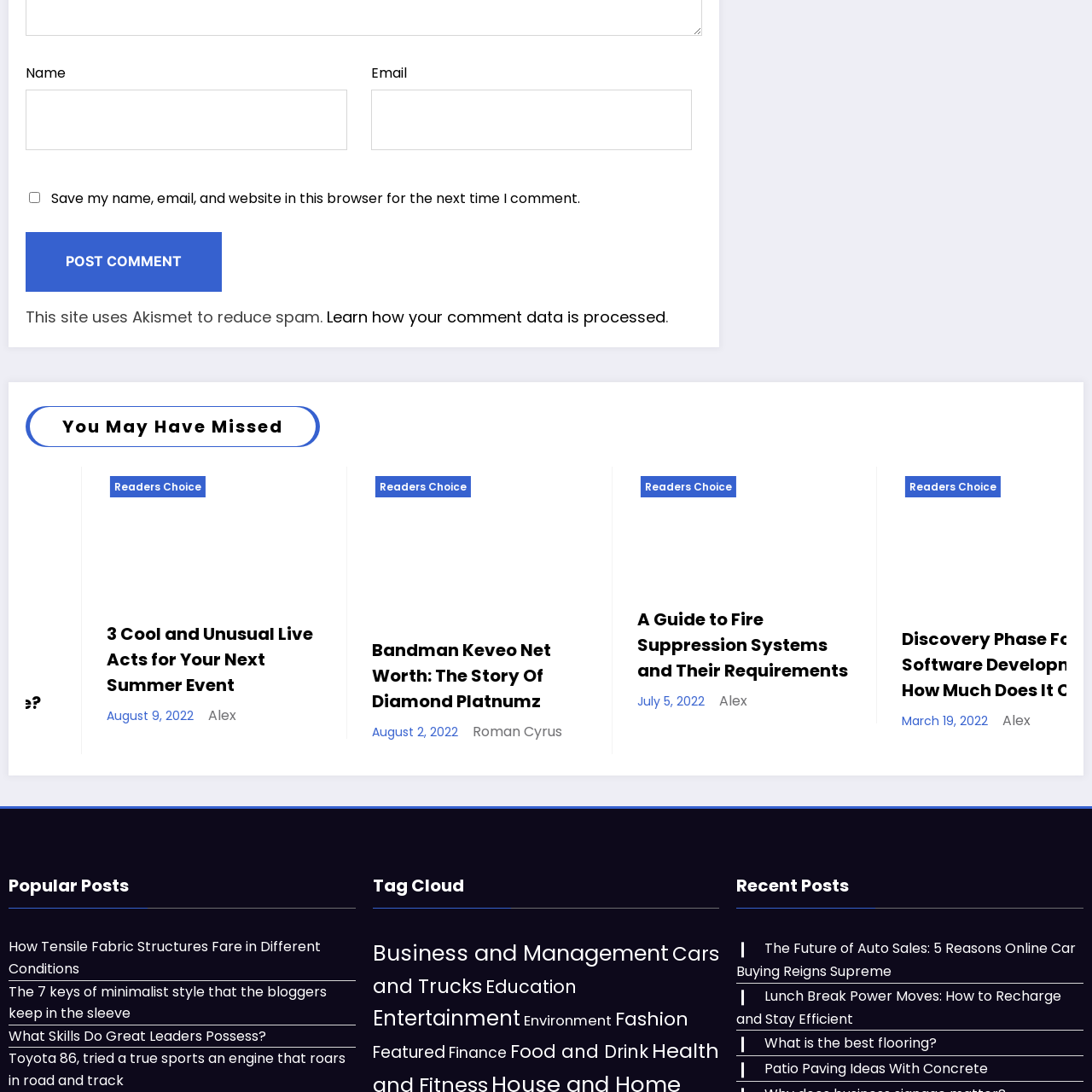What is the tone of the design?
Study the image surrounded by the red bounding box and answer the question comprehensively, based on the details you see.

The design's aesthetic is characterized as minimalistic yet engaging, which complements the informative nature of the content, enticing readers to delve deeper into the article.